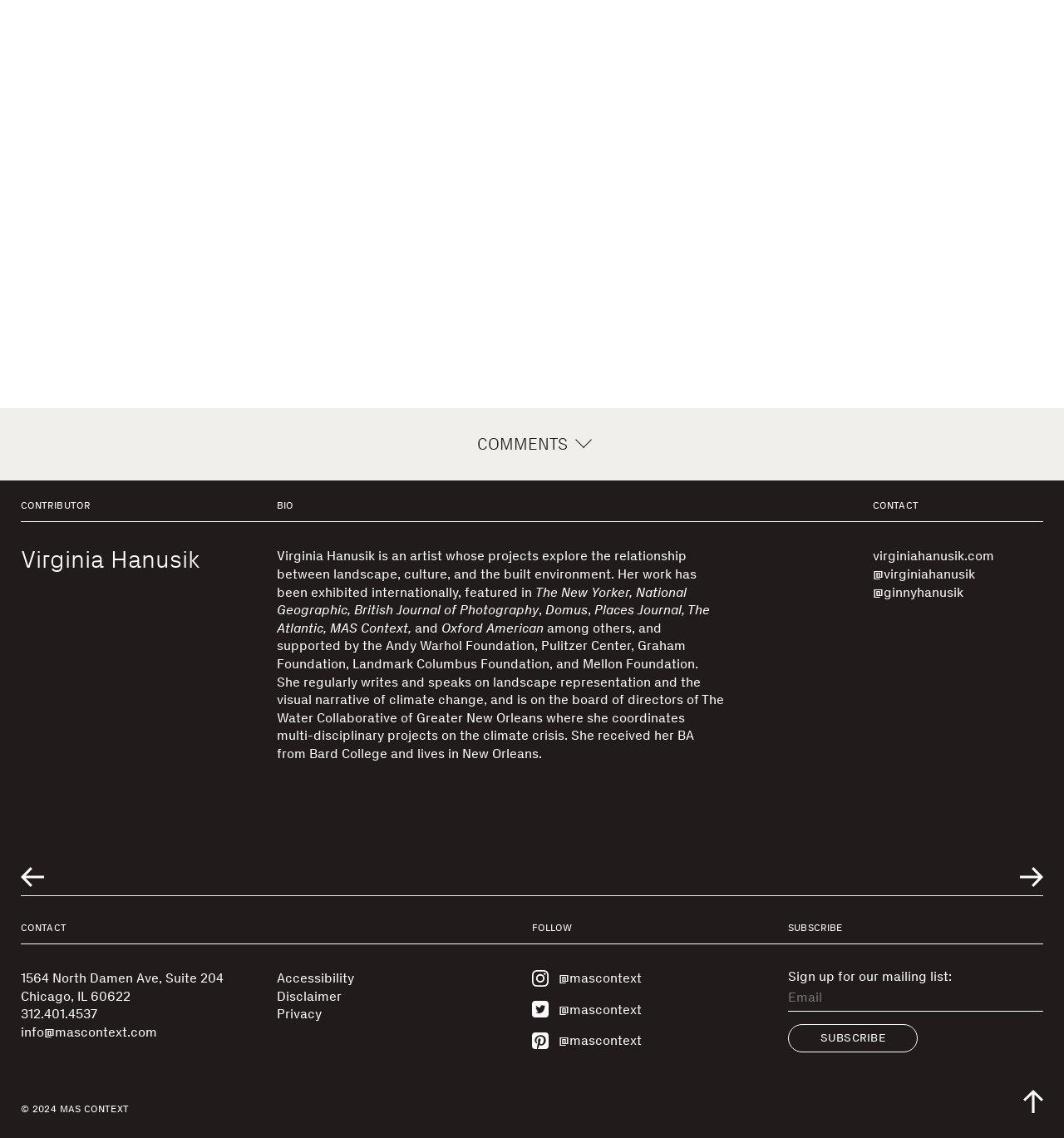Given the element description "Virginia Hanusik" in the screenshot, predict the bounding box coordinates of that UI element.

[0.02, 0.479, 0.188, 0.506]